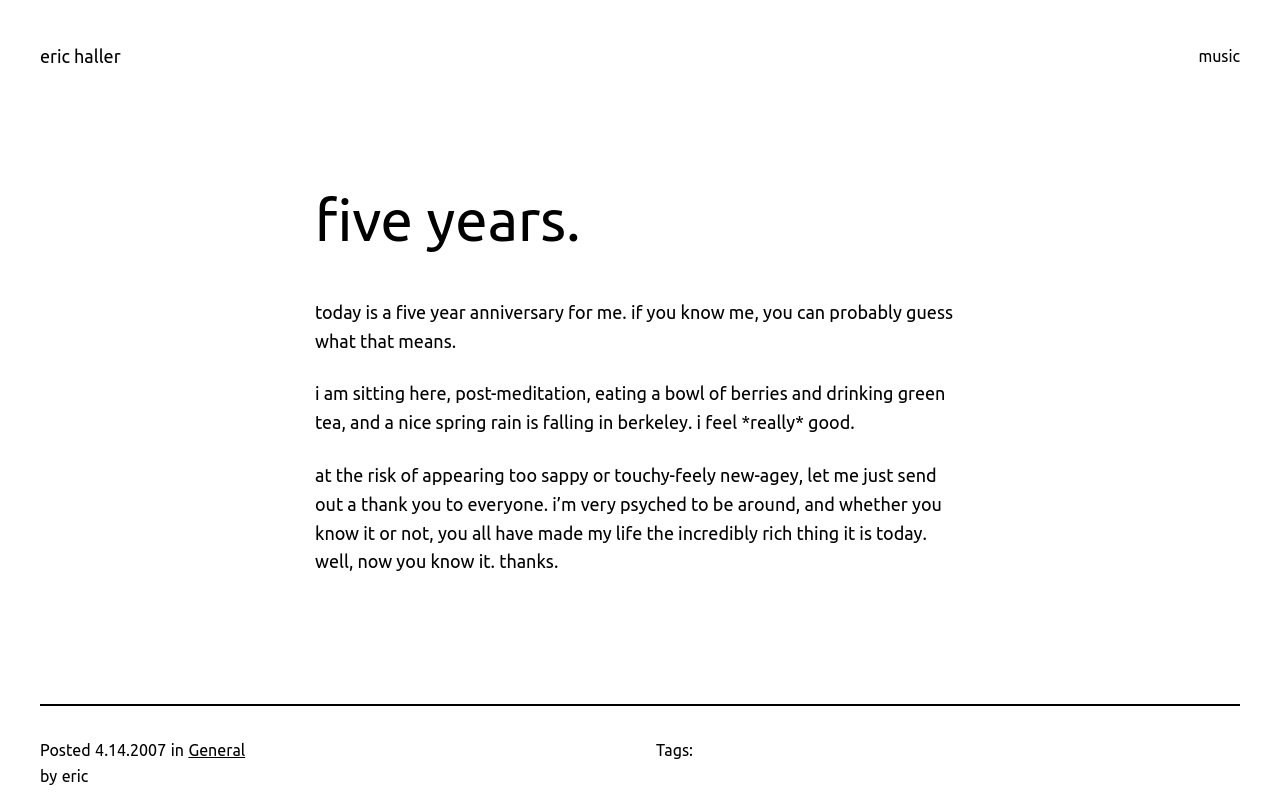Using the element description: "eric haller", determine the bounding box coordinates. The coordinates should be in the format [left, top, right, bottom], with values between 0 and 1.

[0.031, 0.057, 0.094, 0.082]